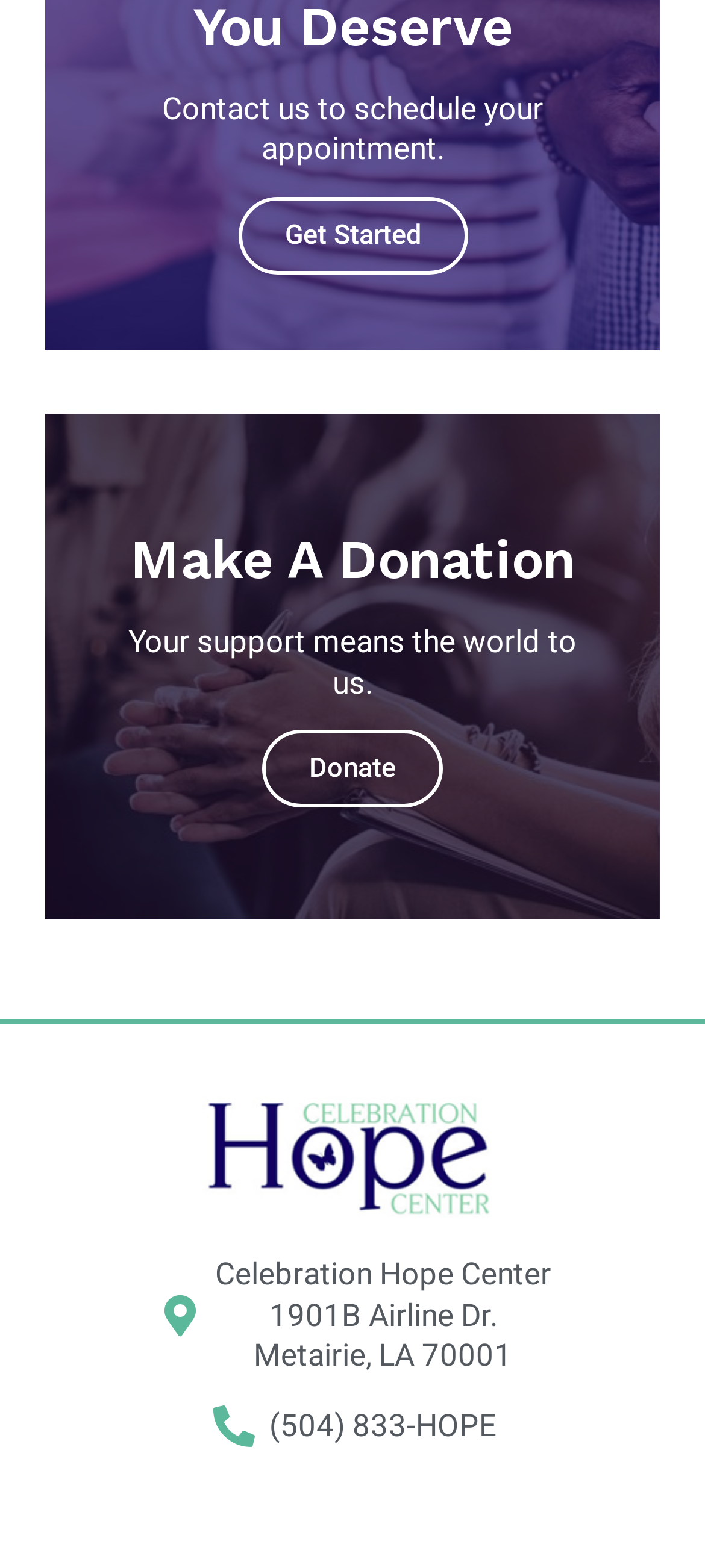What is the name of the organization?
Using the visual information from the image, give a one-word or short-phrase answer.

Celebration Hope Center